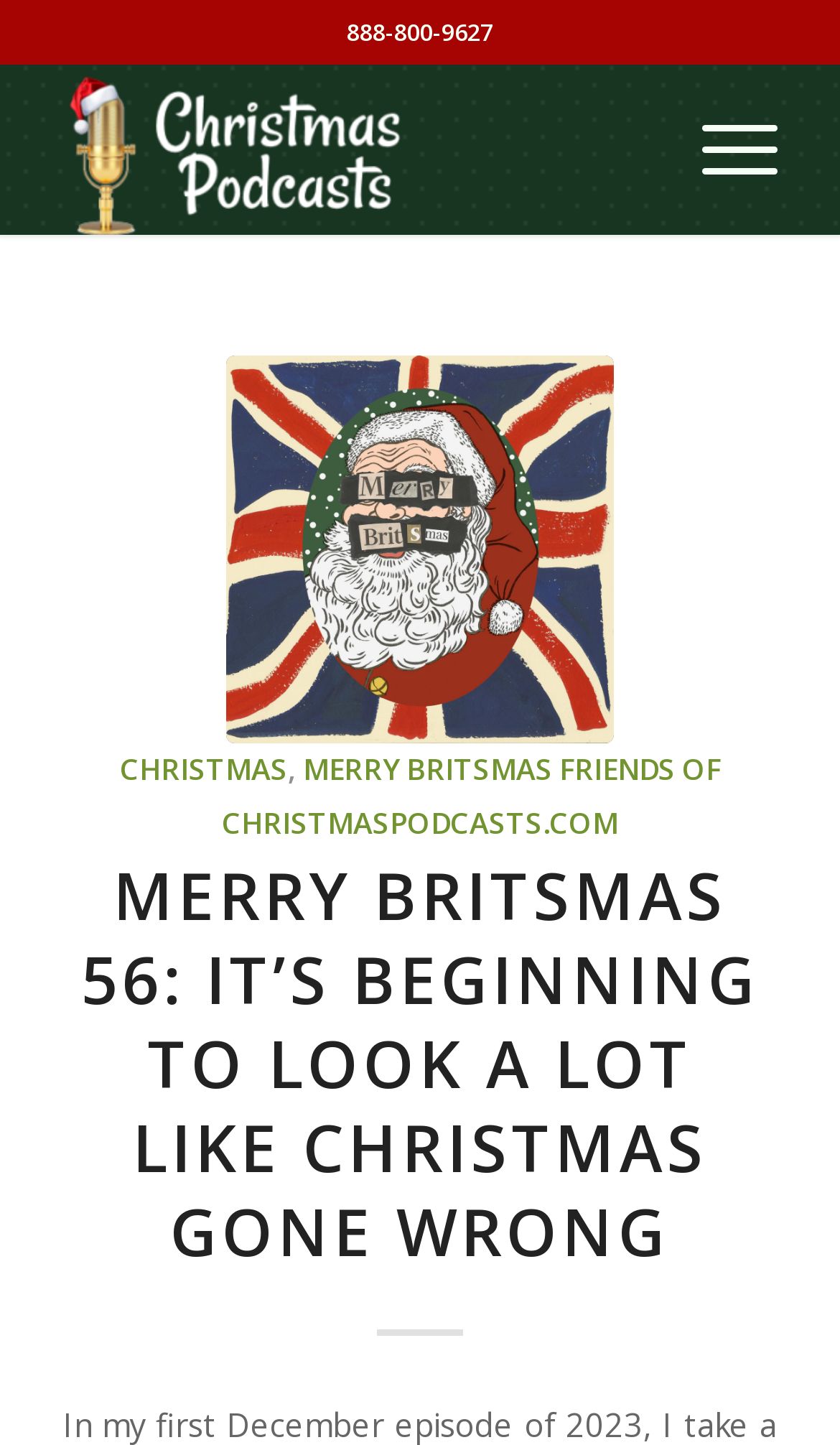Write a detailed summary of the webpage.

The webpage appears to be a podcast episode page, specifically for "Merry Britsmas 56: It's Beginning to Look a Lot Like Christmas Gone Wrong". 

At the top of the page, there is a phone number "888-800-9627" displayed prominently. Below it, there is a table with a link to "Christmas Podcasts" accompanied by an image. 

On the right side of the page, there is a section with a link to "Merry Britsmas" accompanied by an image, and a header section with links to "CHRISTMAS", "MERRY BRITSMAS", and "FRIENDS OF CHRISTMASPODCASTS.COM". 

The main content of the page is a heading that reads "MERRY BRITSMAS 56: IT’S BEGINNING TO LOOK A LOT LIKE CHRISTMAS GONE WRONG", which is also a clickable link.